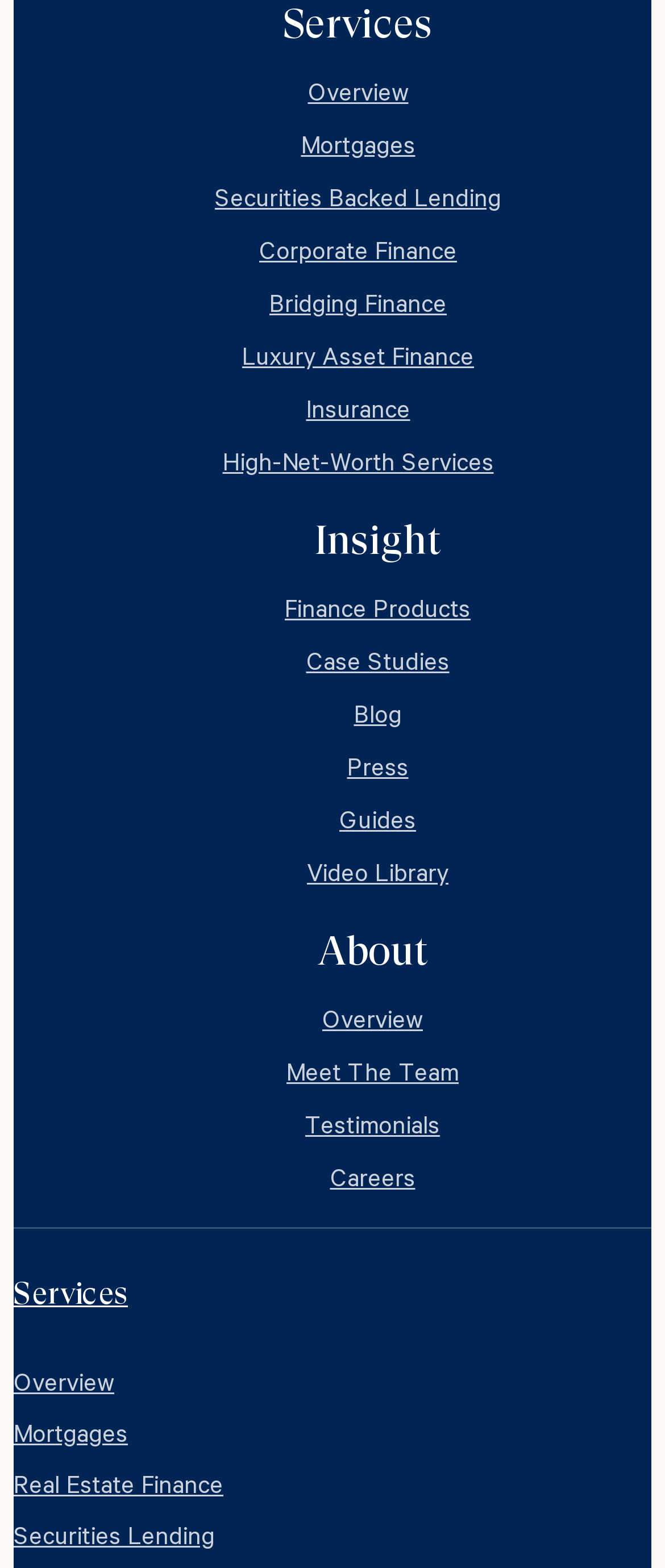How many sections are there in the main navigation menu?
Using the visual information, respond with a single word or phrase.

1